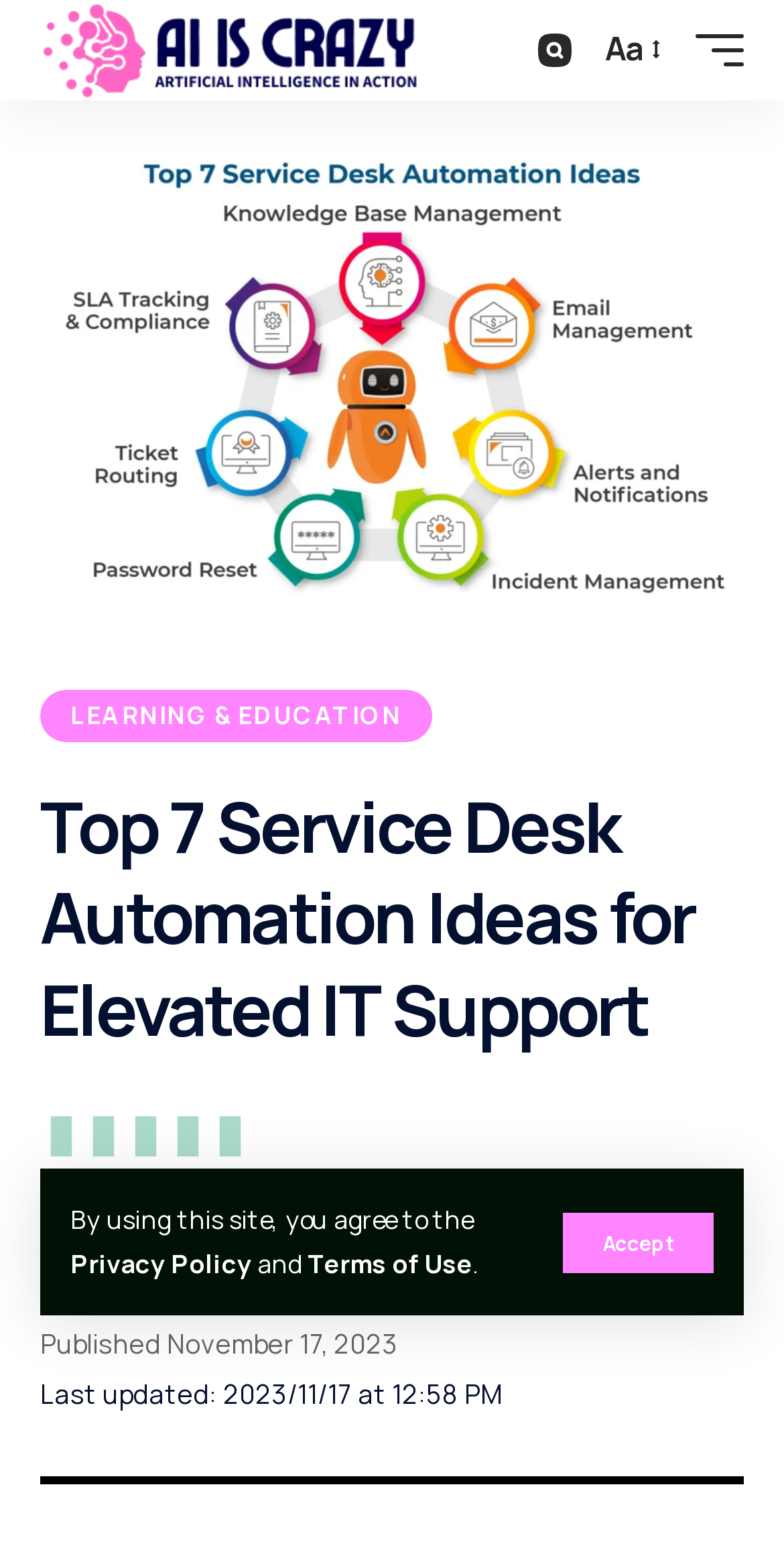Based on the element description title="Ai Is Crazy", identify the bounding box coordinates for the UI element. The coordinates should be in the format (top-left x, top-left y, bottom-right x, bottom-right y) and within the 0 to 1 range.

[0.051, 0.0, 0.538, 0.065]